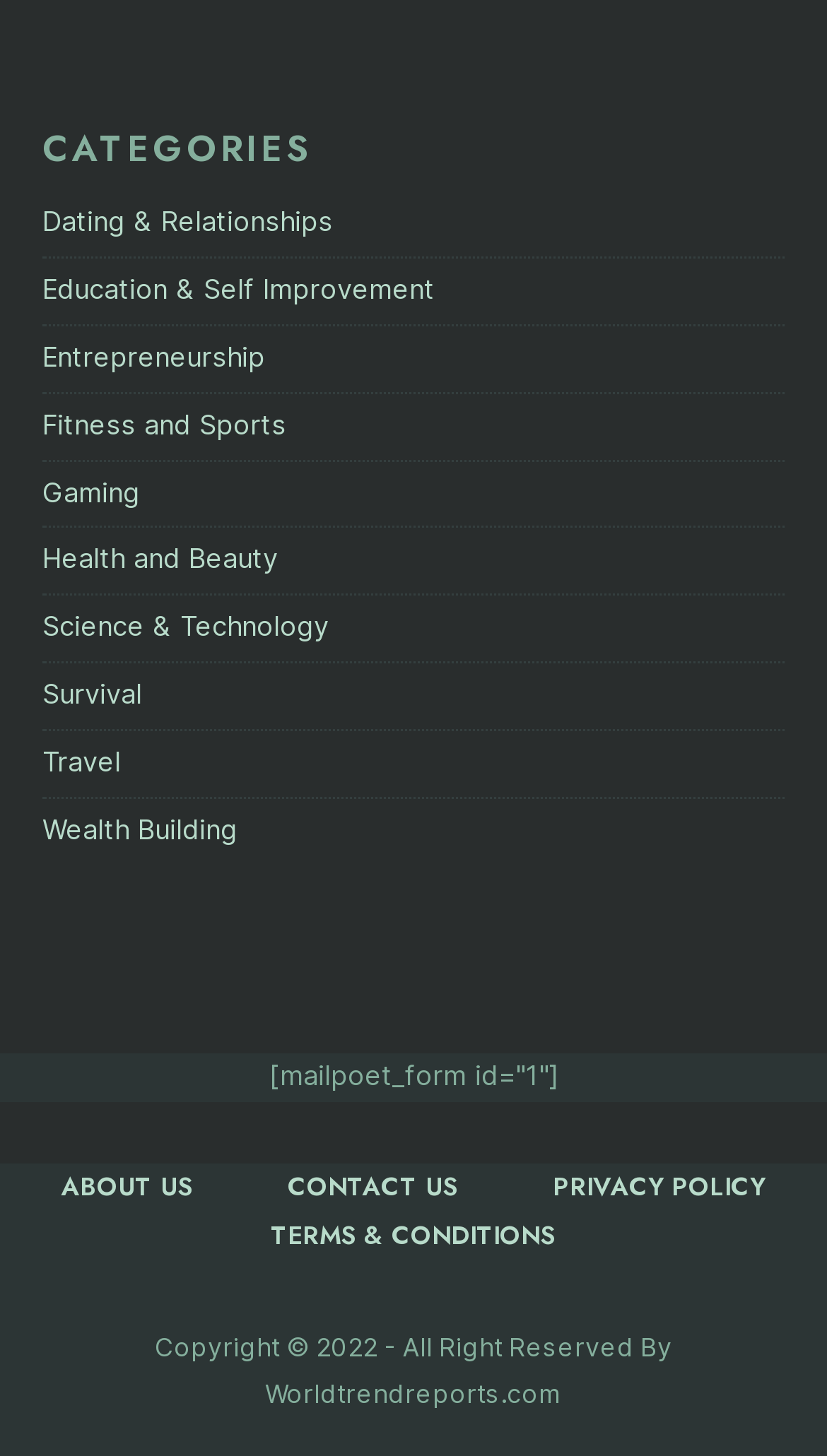Find the bounding box coordinates corresponding to the UI element with the description: "Terms & Conditions". The coordinates should be formatted as [left, top, right, bottom], with values as floats between 0 and 1.

[0.314, 0.828, 0.683, 0.869]